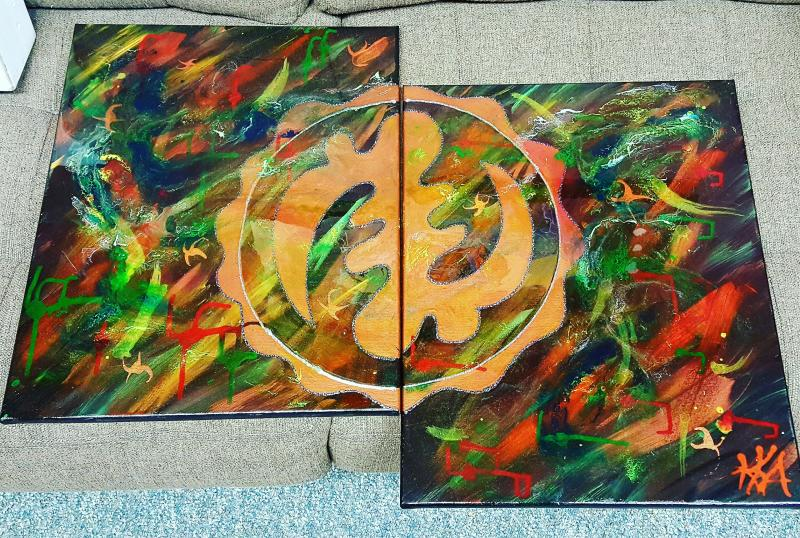Please give a short response to the question using one word or a phrase:
What is the size of the artwork?

2x16x20 inches